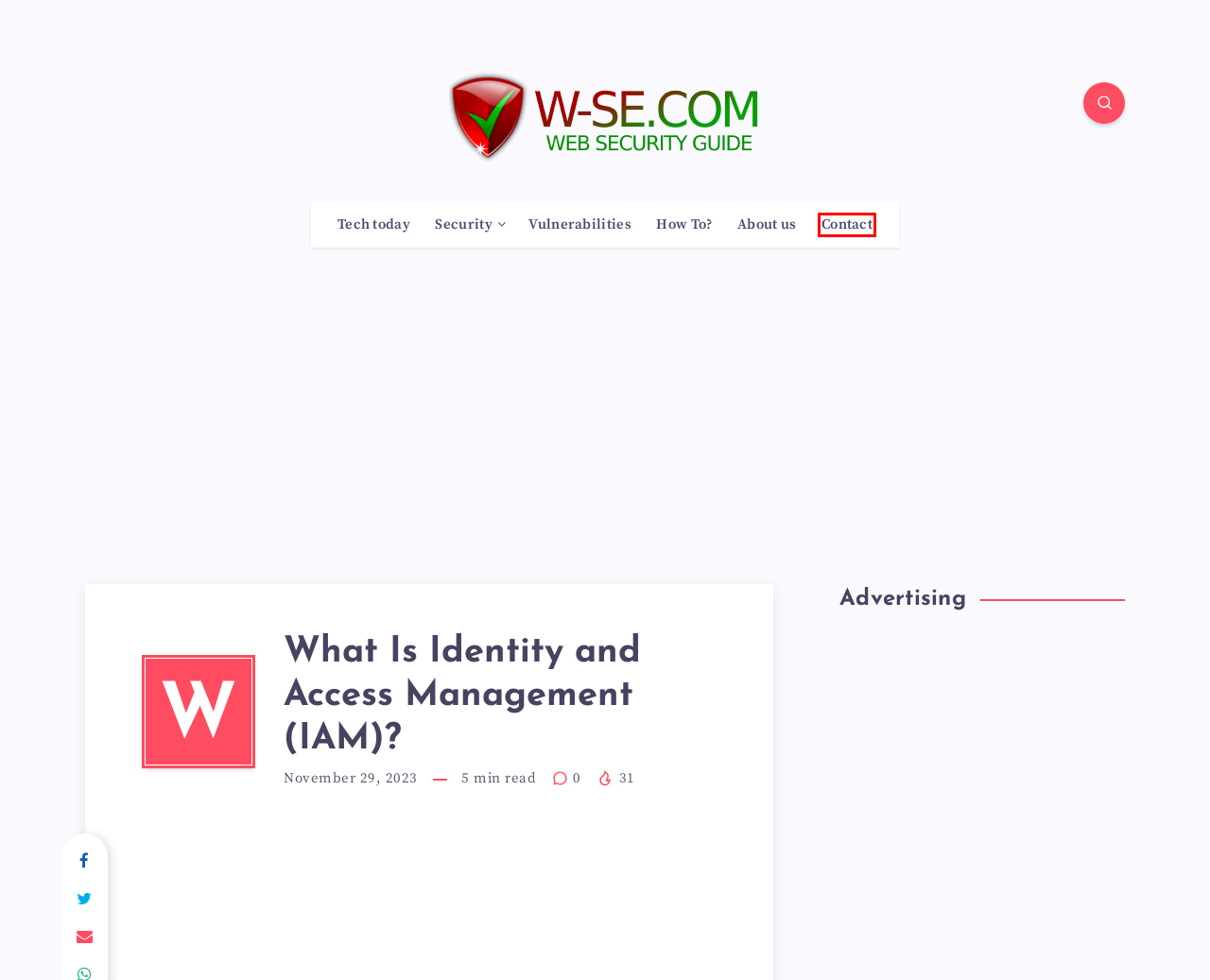Look at the screenshot of a webpage where a red rectangle bounding box is present. Choose the webpage description that best describes the new webpage after clicking the element inside the red bounding box. Here are the candidates:
A. About us – W-SE (Web – SEcurity)
B. Health – W-SE (Web – SEcurity)
C. W-SE (Web – SEcurity) – Web Security Council
D. gaming – W-SE (Web – SEcurity)
E. Vulnerabilities – W-SE (Web – SEcurity)
F. Unblocked Games 67 – W-SE (Web – SEcurity)
G. Is BlueStacks Safe to Use? – W-SE (Web – SEcurity)
H. Contact – W-SE (Web – SEcurity)

H